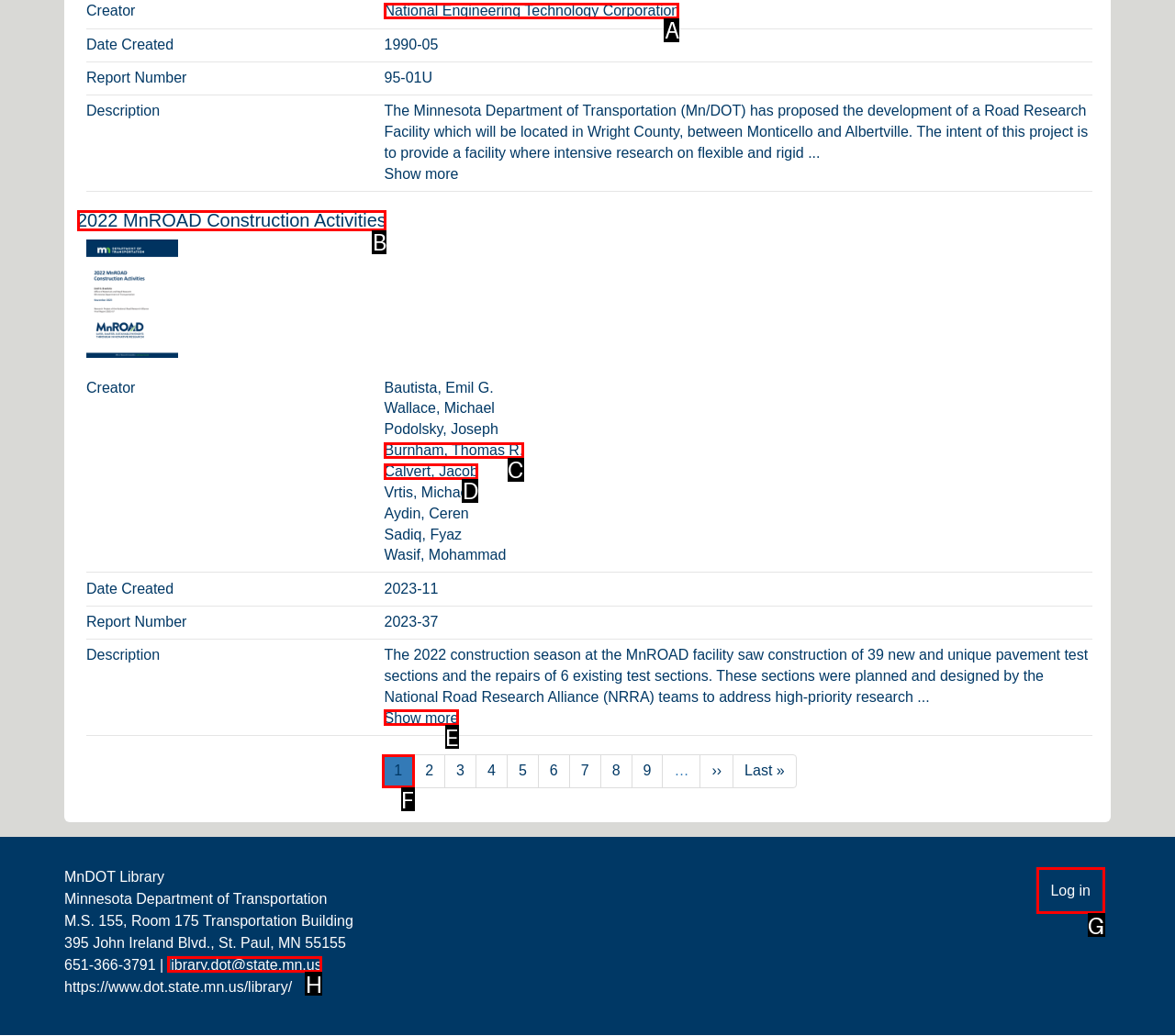Indicate which UI element needs to be clicked to fulfill the task: Click on 'National Engineering Technology Corporation'
Answer with the letter of the chosen option from the available choices directly.

A